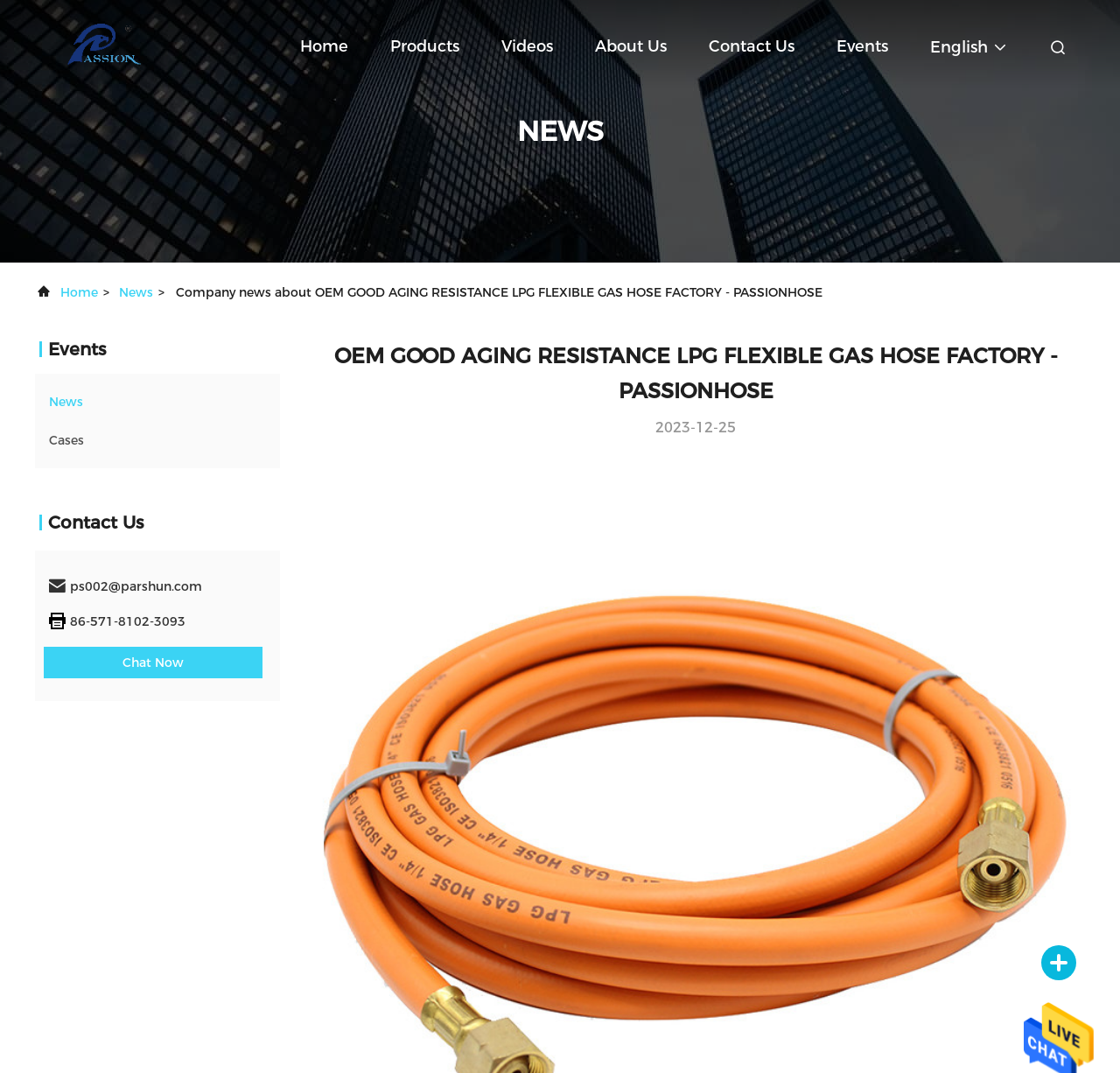Find the bounding box of the UI element described as follows: "Contact Us".

[0.633, 0.018, 0.709, 0.067]